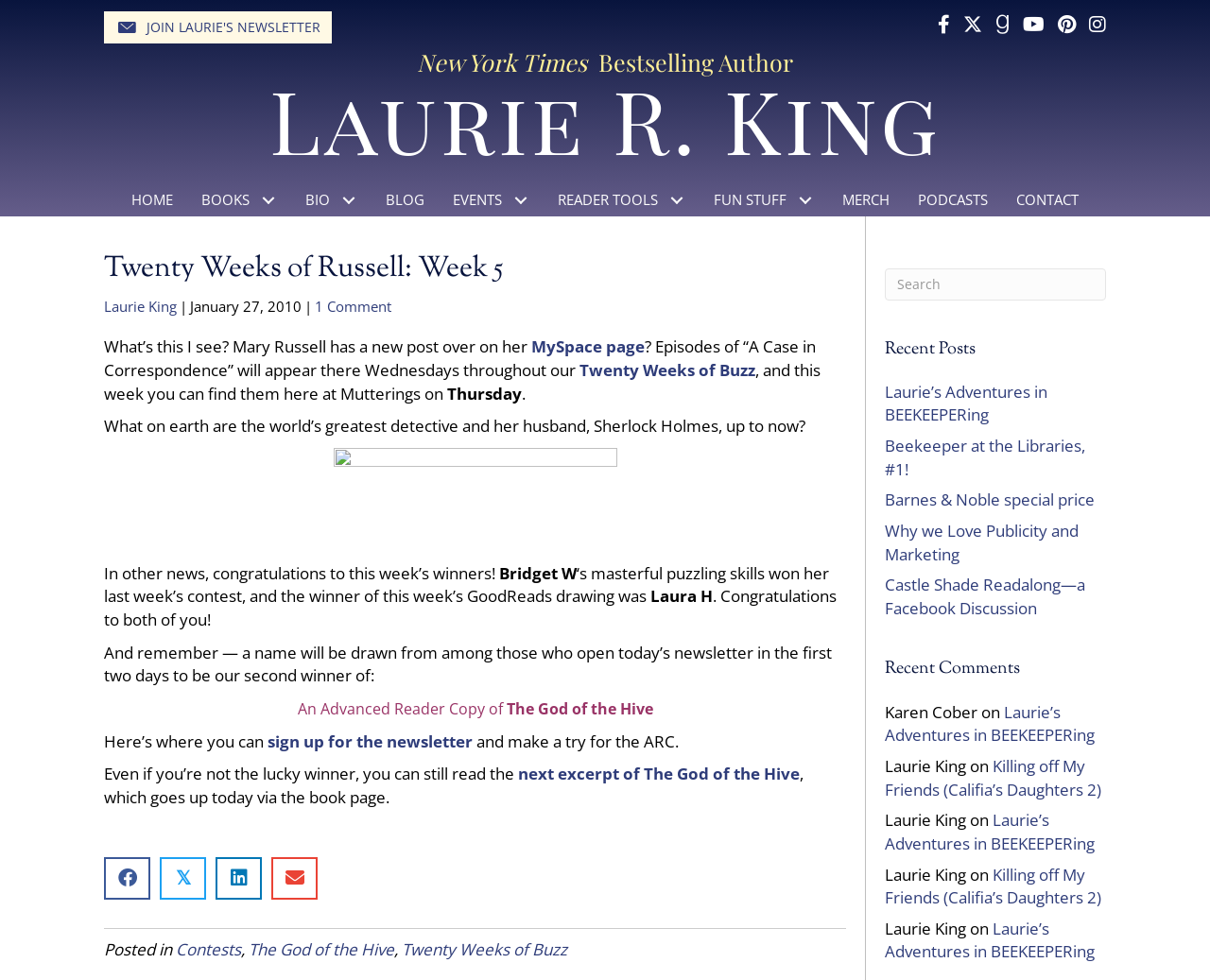Find and provide the bounding box coordinates for the UI element described here: "Laurie’s Adventures in BEEKEEPERing". The coordinates should be given as four float numbers between 0 and 1: [left, top, right, bottom].

[0.731, 0.826, 0.905, 0.872]